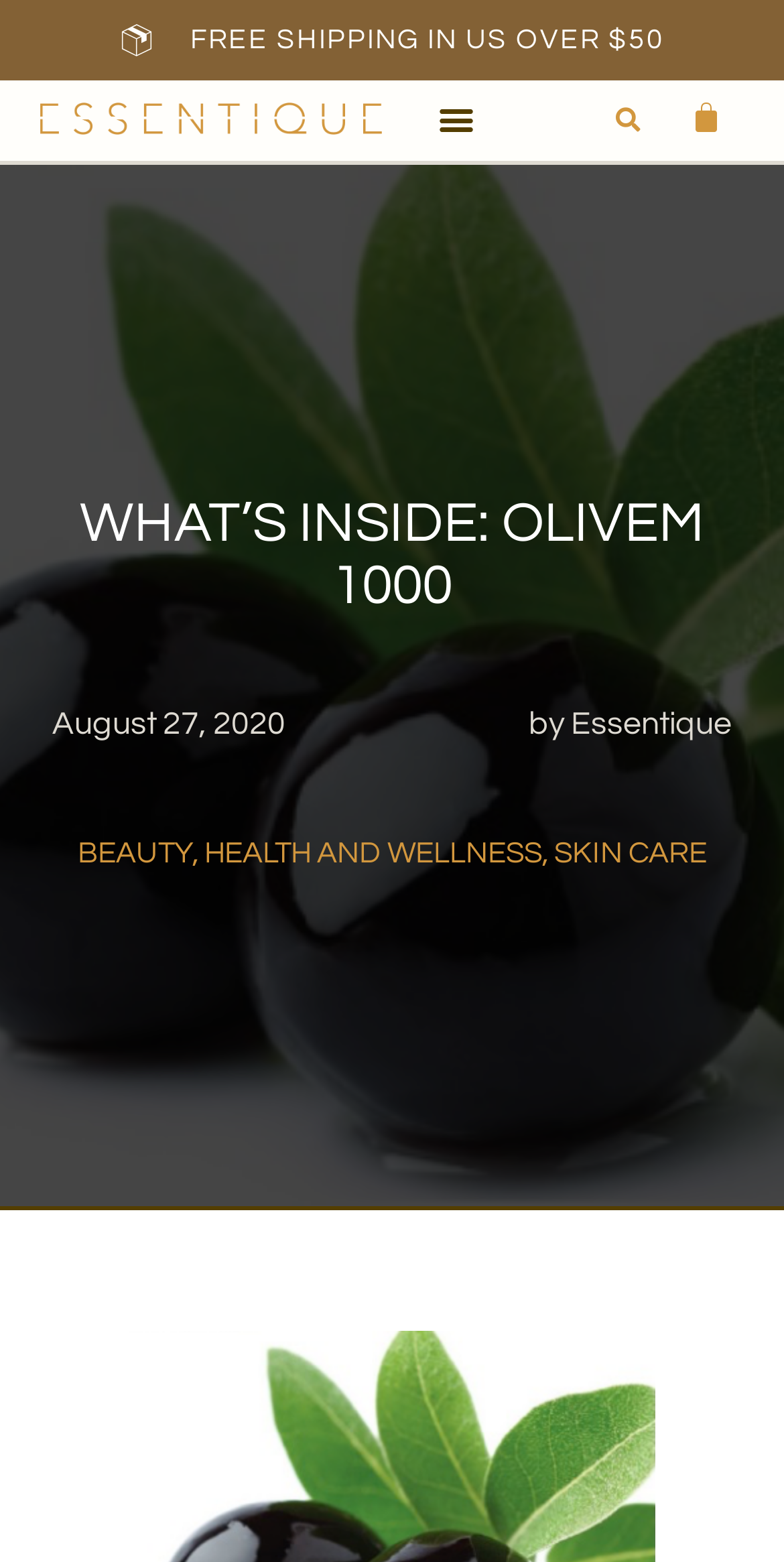What is the minimum order for free shipping in the US?
Examine the webpage screenshot and provide an in-depth answer to the question.

I found the answer by looking at the top section of the webpage, where it says 'FREE SHIPPING IN US OVER $50'. This suggests that the minimum order for free shipping in the US is over $50.